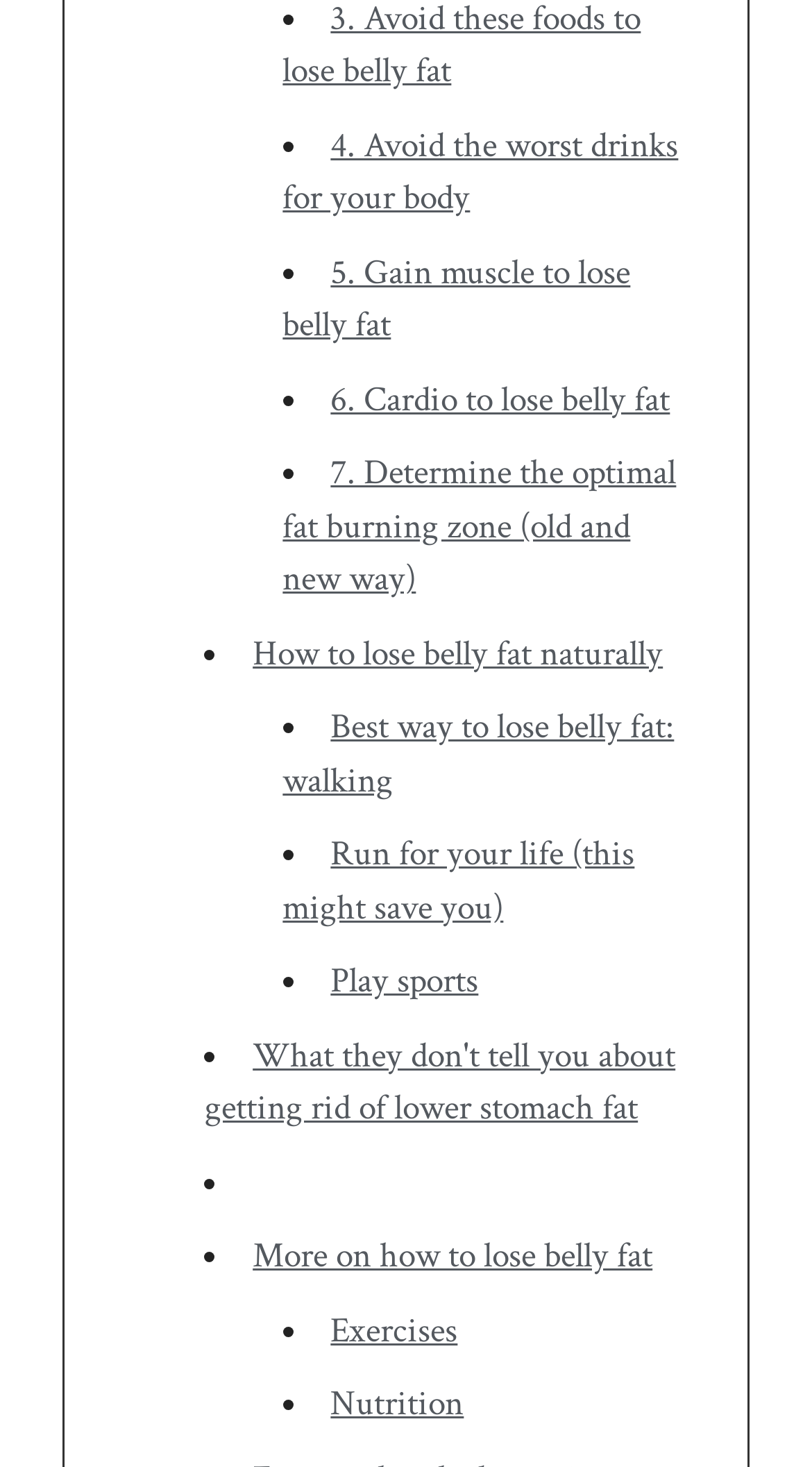Given the element description: "Play sports", predict the bounding box coordinates of the UI element it refers to, using four float numbers between 0 and 1, i.e., [left, top, right, bottom].

[0.407, 0.654, 0.589, 0.685]